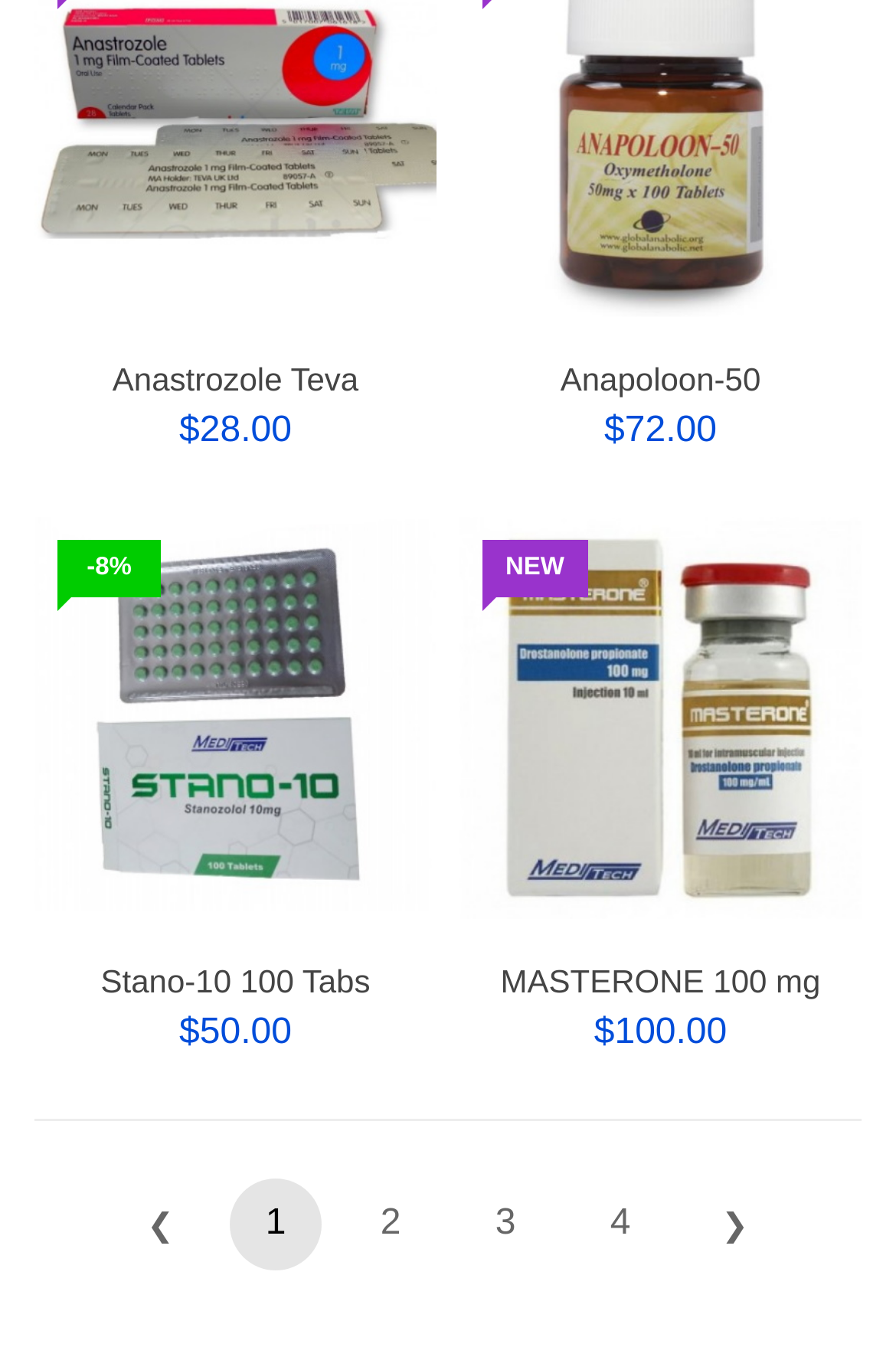Please locate the bounding box coordinates of the region I need to click to follow this instruction: "go to page 2".

[0.385, 0.866, 0.487, 0.934]